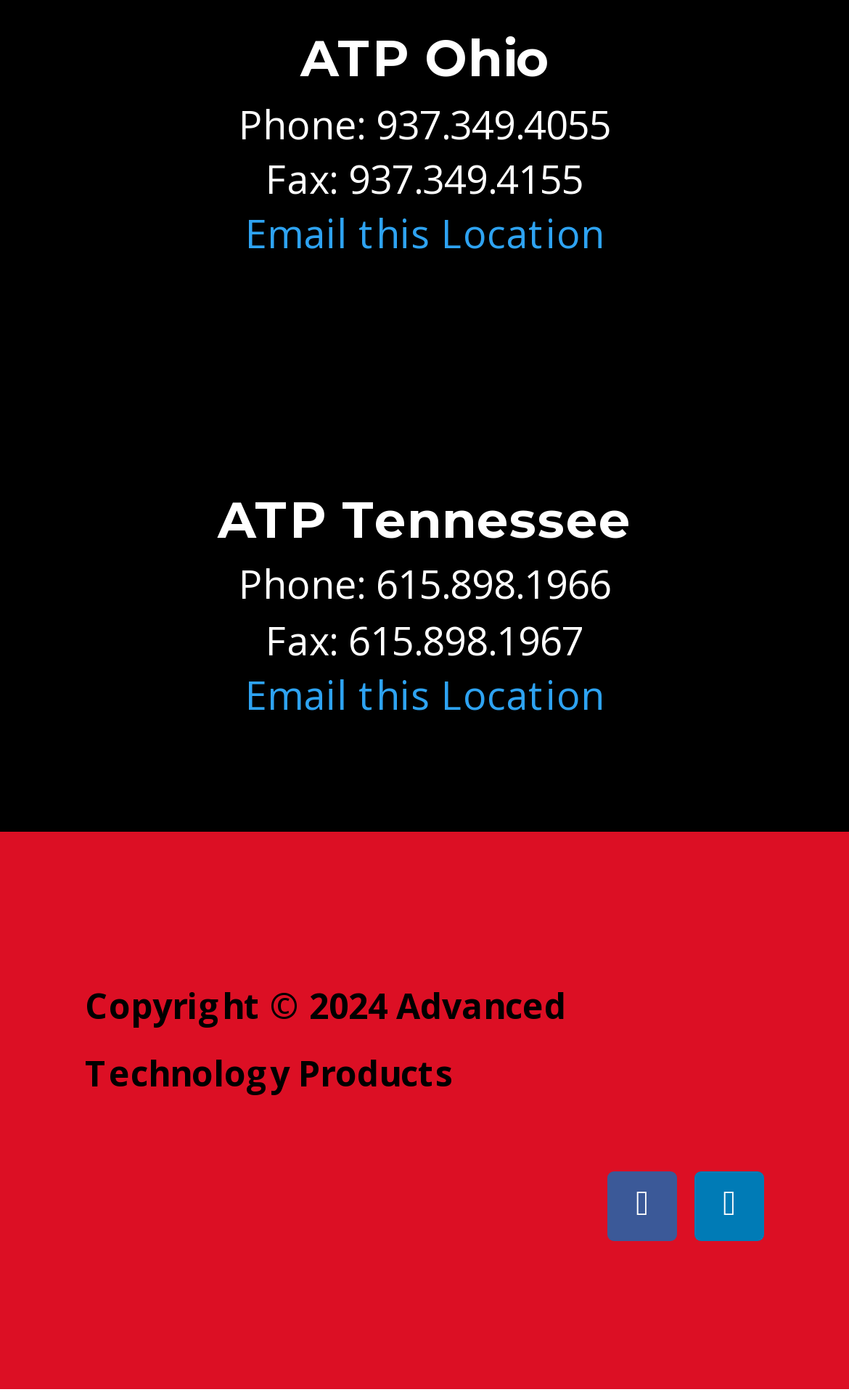Given the description of a UI element: "aria-label="menu" title="menu"", identify the bounding box coordinates of the matching element in the webpage screenshot.

None